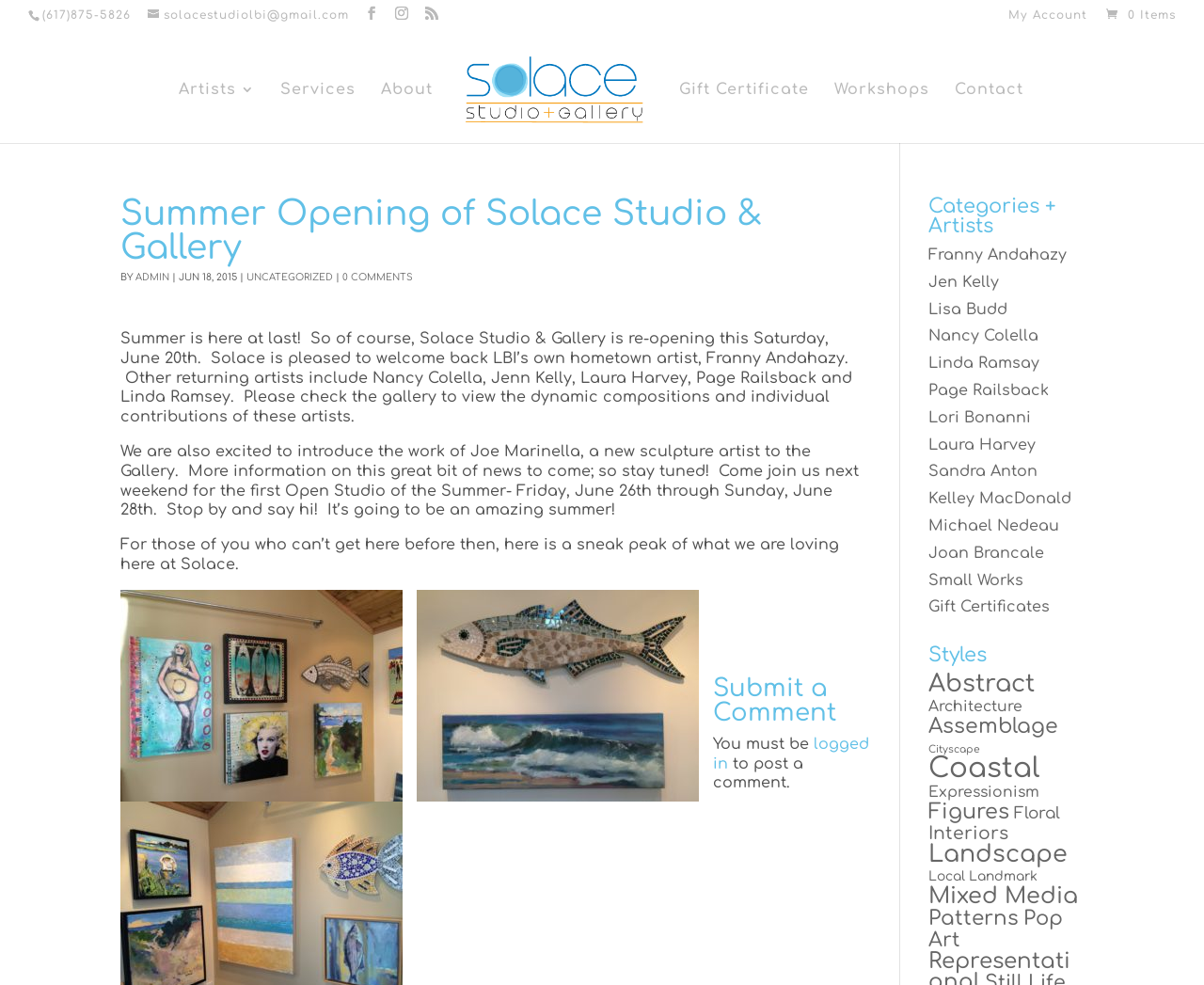How many products are in the Abstract style?
Please answer the question as detailed as possible based on the image.

The number of products can be found in the Styles section of the webpage, in the link element with bounding box coordinates [0.771, 0.68, 0.86, 0.708]. The text mentions that there are 26 products in the Abstract style.